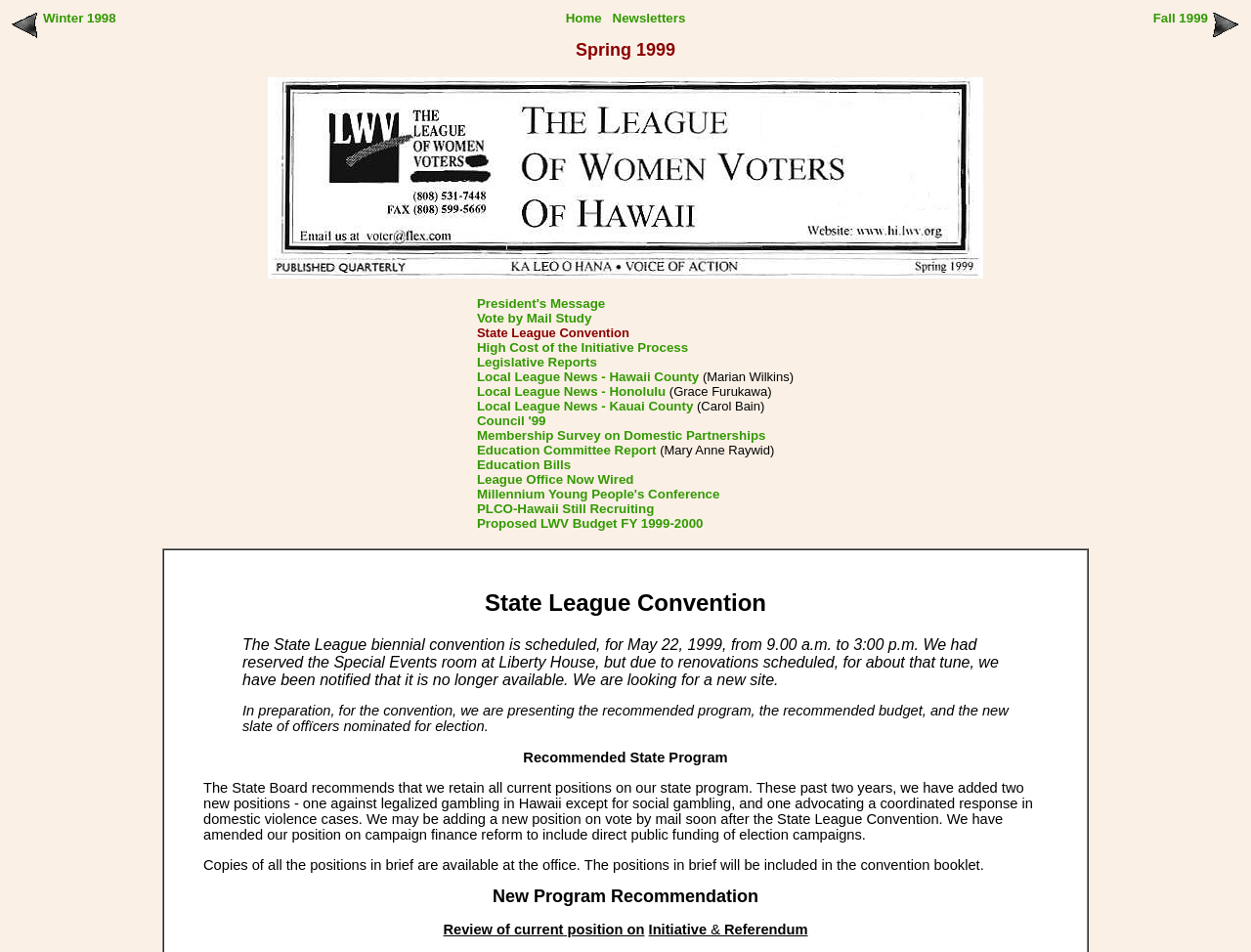Respond with a single word or phrase to the following question:
What is the recommended program for the State League?

Retain current positions